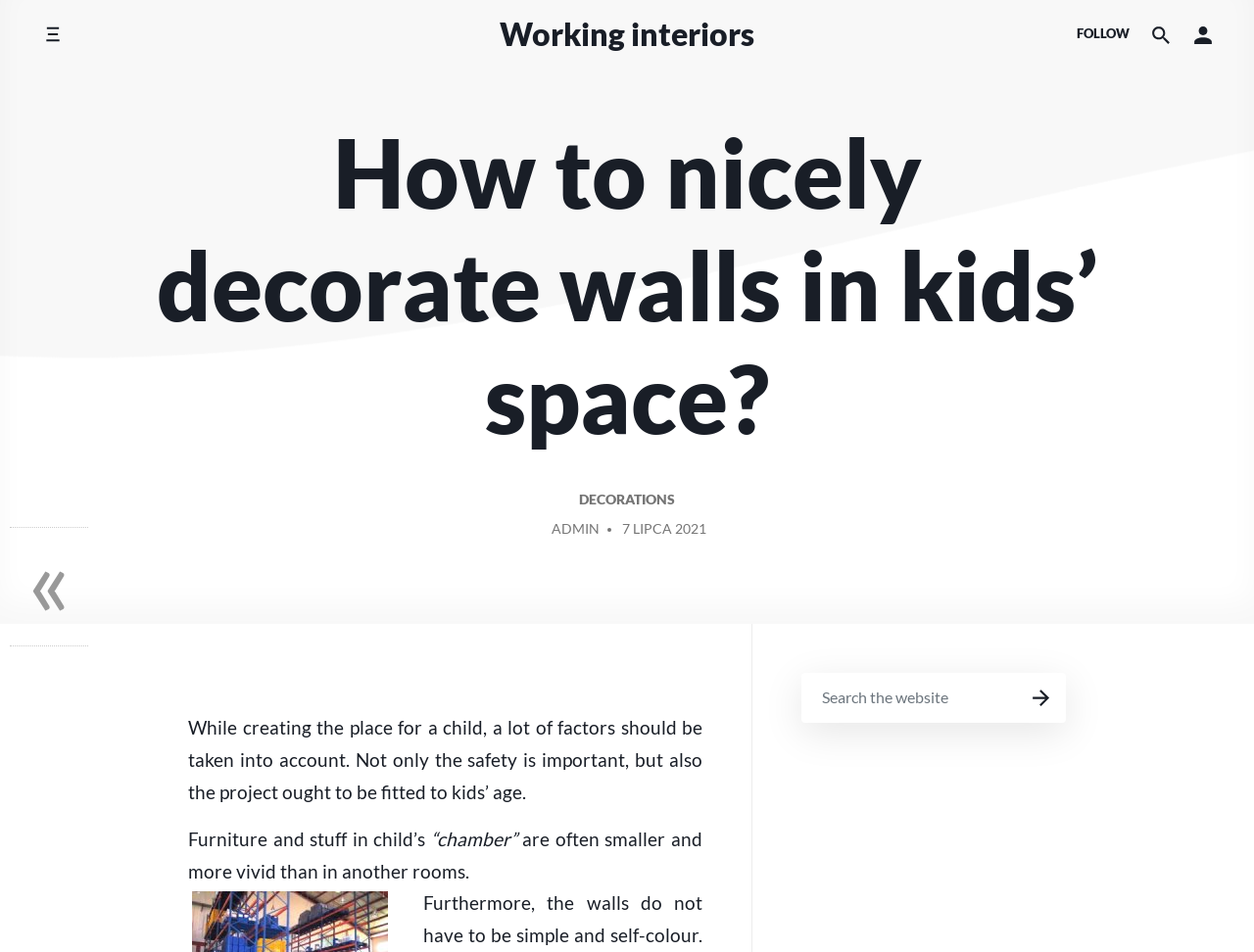Please identify the bounding box coordinates of the area that needs to be clicked to fulfill the following instruction: "Toggle account menu."

[0.943, 0.008, 0.976, 0.064]